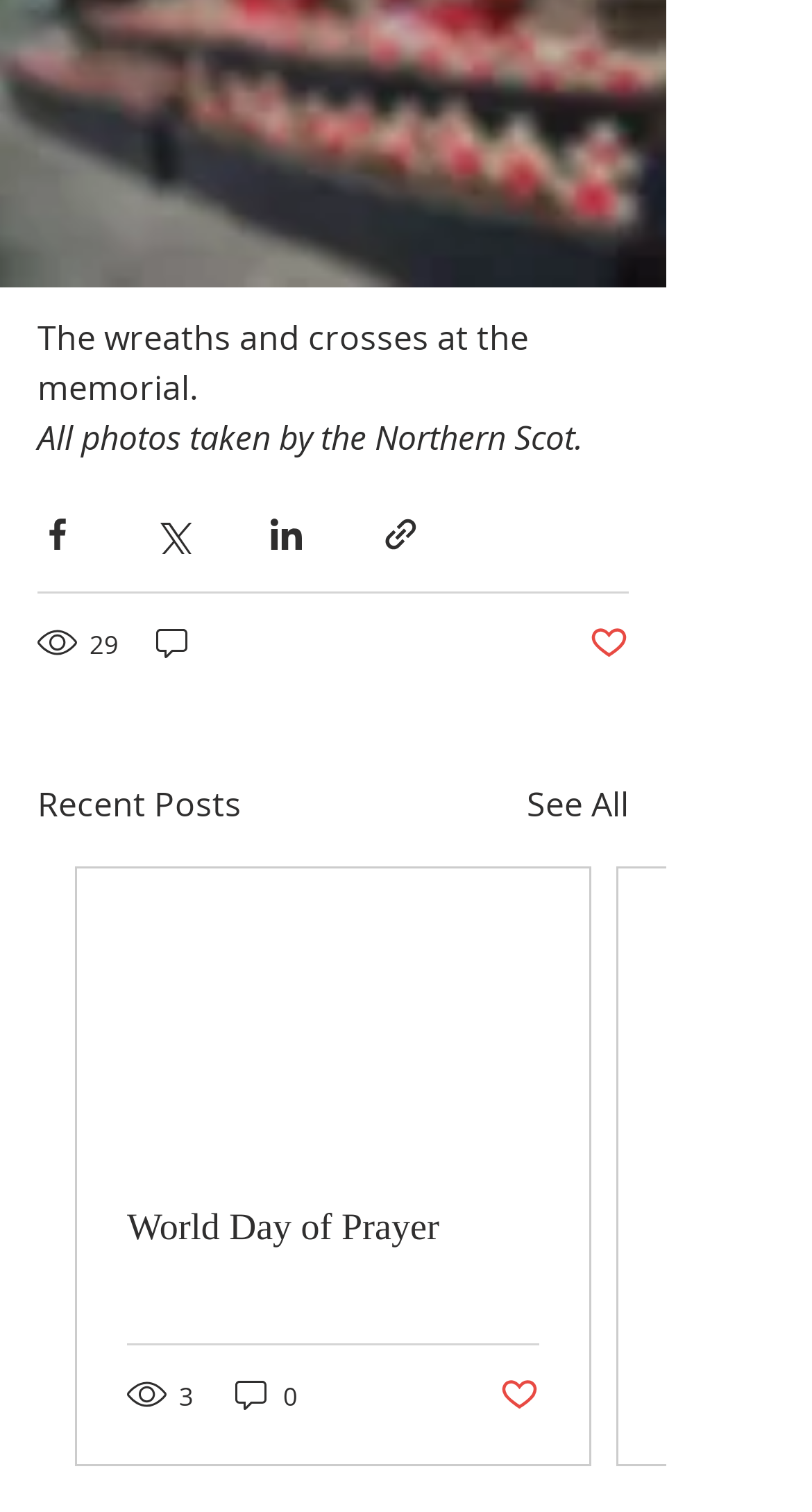Given the element description parent_node: World Day of Prayer, specify the bounding box coordinates of the corresponding UI element in the format (top-left x, top-left y, bottom-right x, bottom-right y). All values must be between 0 and 1.

[0.095, 0.574, 0.726, 0.764]